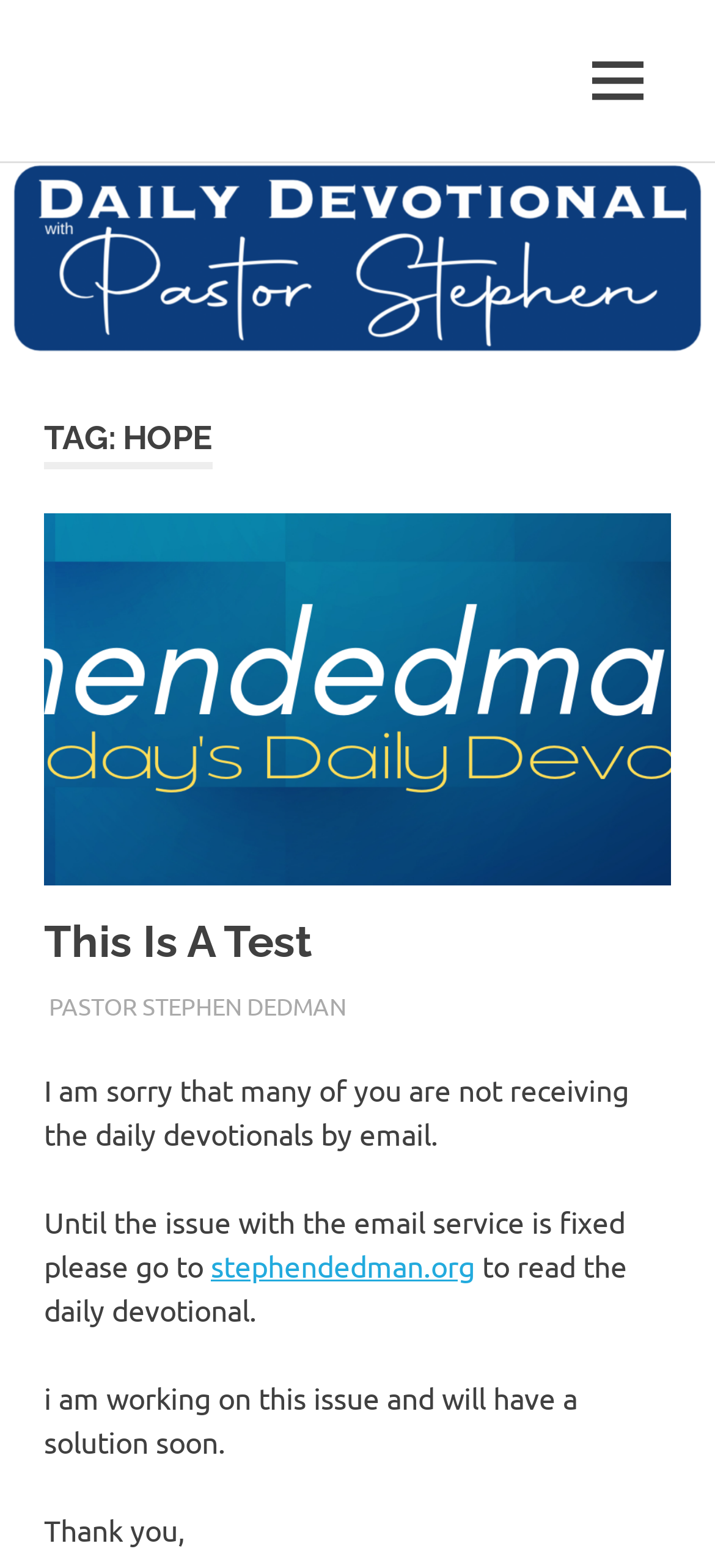Write an extensive caption that covers every aspect of the webpage.

The webpage is an archive page for "Hope" by Pastor Stephen Dedman. At the top left, there is a link to Pastor Stephen Dedman's profile, accompanied by a brief description of his role as a pastor at Living Word Baptist Church, Little Elm, TX. 

To the right of this section, there is a button labeled "MENU" that controls the primary menu. Below the top section, there is a large header image with the title "TAG: HOPE" and a link to an unknown destination.

The main content area is divided into sections, each with a heading and links to articles or devotionals. The first section has a heading "This Is A Test" with a link to the article. Below this, there are links to other articles, including one dated "OCTOBER 28, 2022", and another by Pastor Stephen Dedman, categorized under "ENCOURAGEMENT".

There is a notice in the middle of the page, apologizing for an issue with the daily devotionals by email and providing an alternative link to read the daily devotional on the website stephendedman.org. The notice also mentions that the issue is being worked on and will be resolved soon. The page ends with a thank you note from Pastor Stephen Dedman.